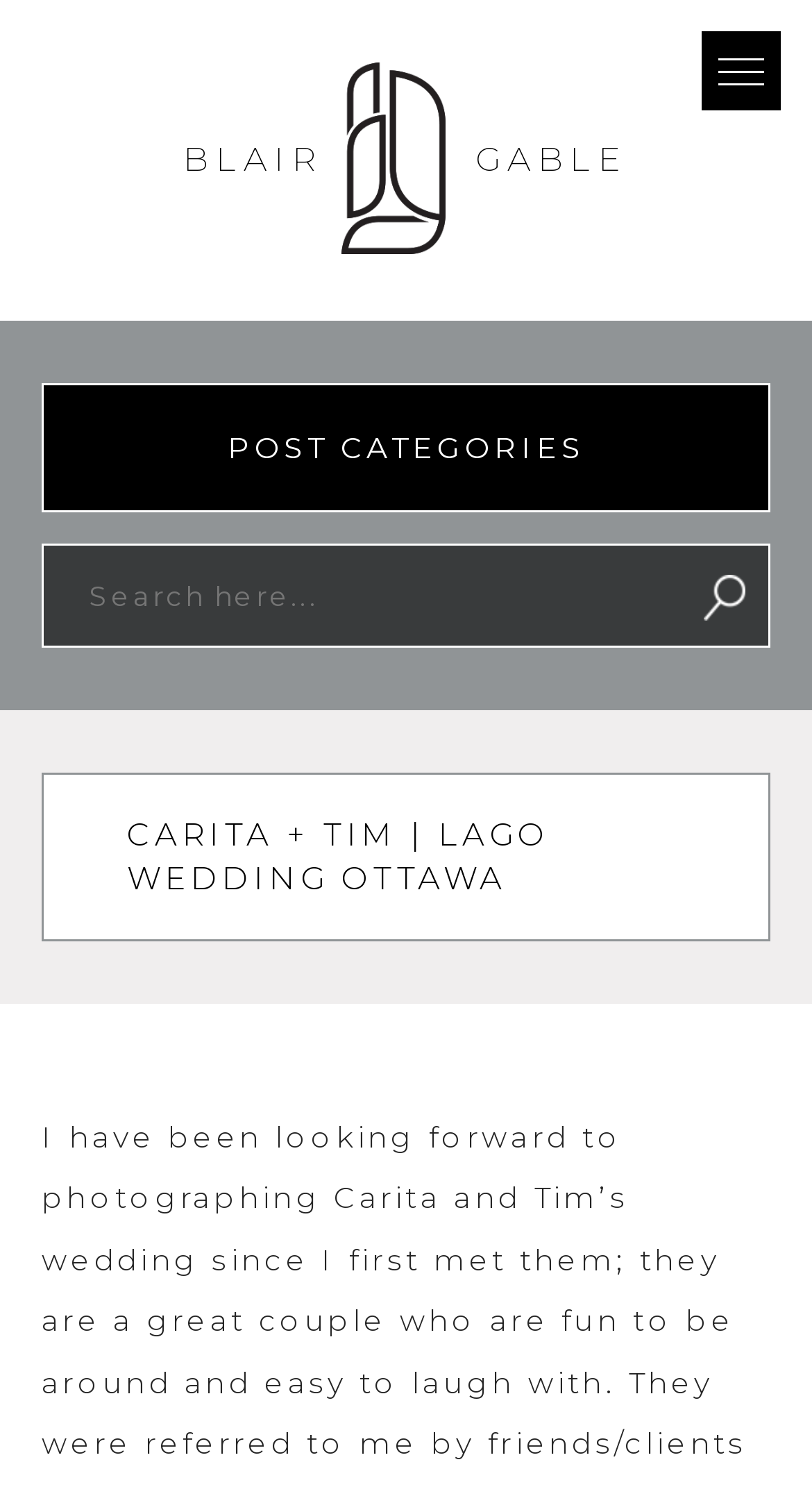Please provide a one-word or phrase answer to the question: 
What is the tone of the photographer's description?

Friendly